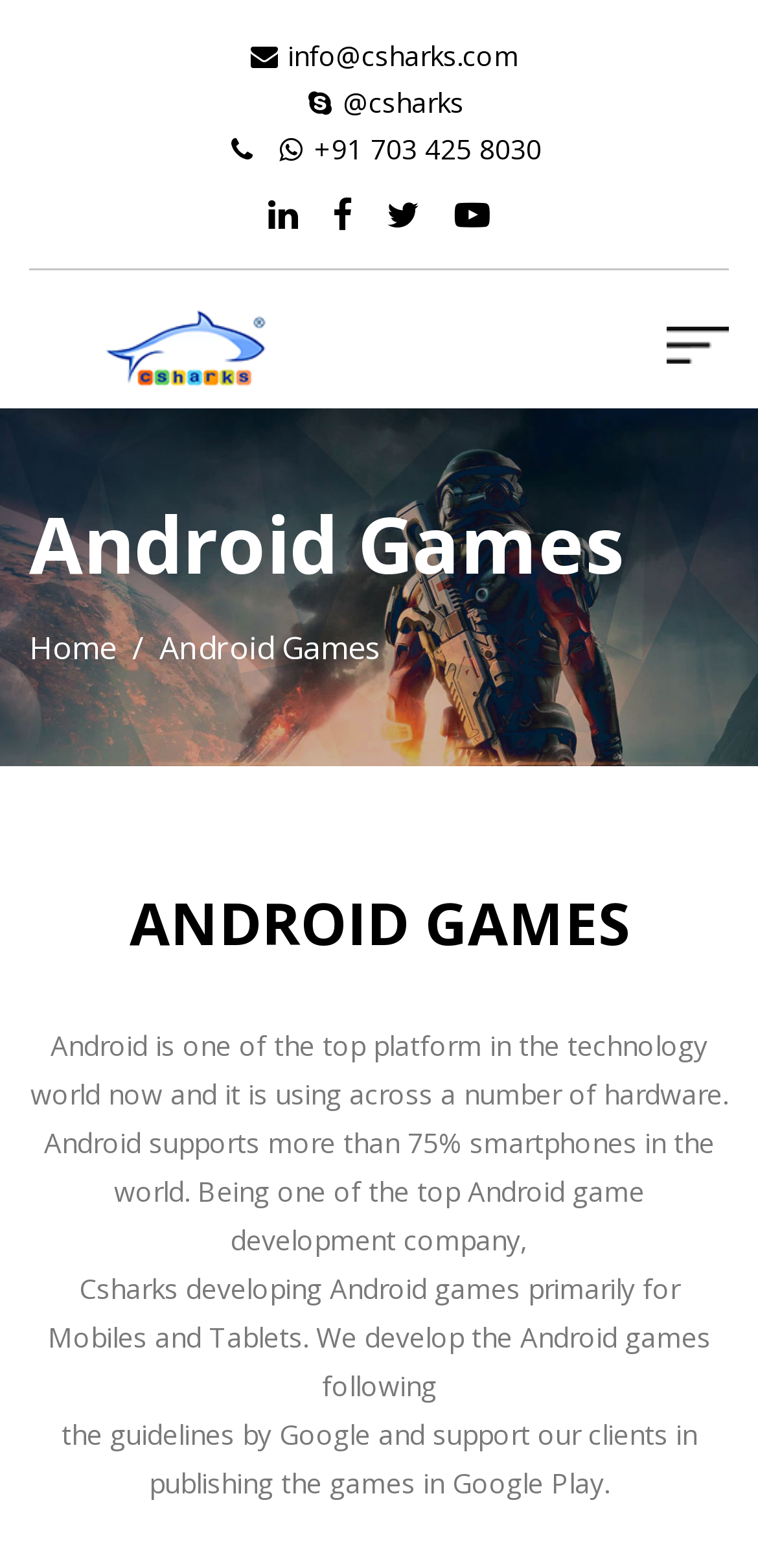Please provide a brief answer to the following inquiry using a single word or phrase:
How many social media links are there?

4